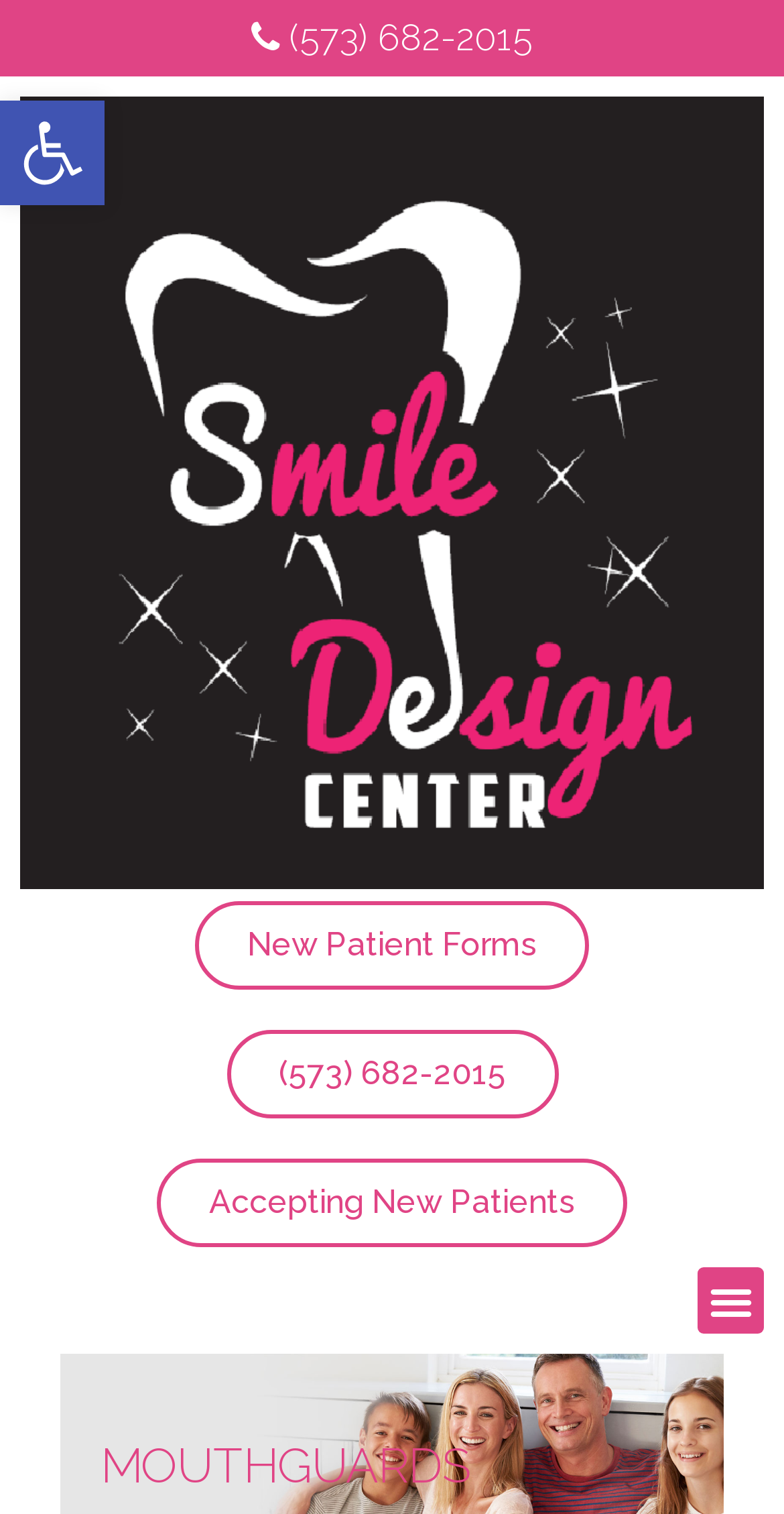Please analyze the image and give a detailed answer to the question:
What is the text on the image on the top left?

I found an image on the top left corner of the webpage, and it has a label 'Accessibility Tools'. This suggests that it is an icon for accessibility tools.